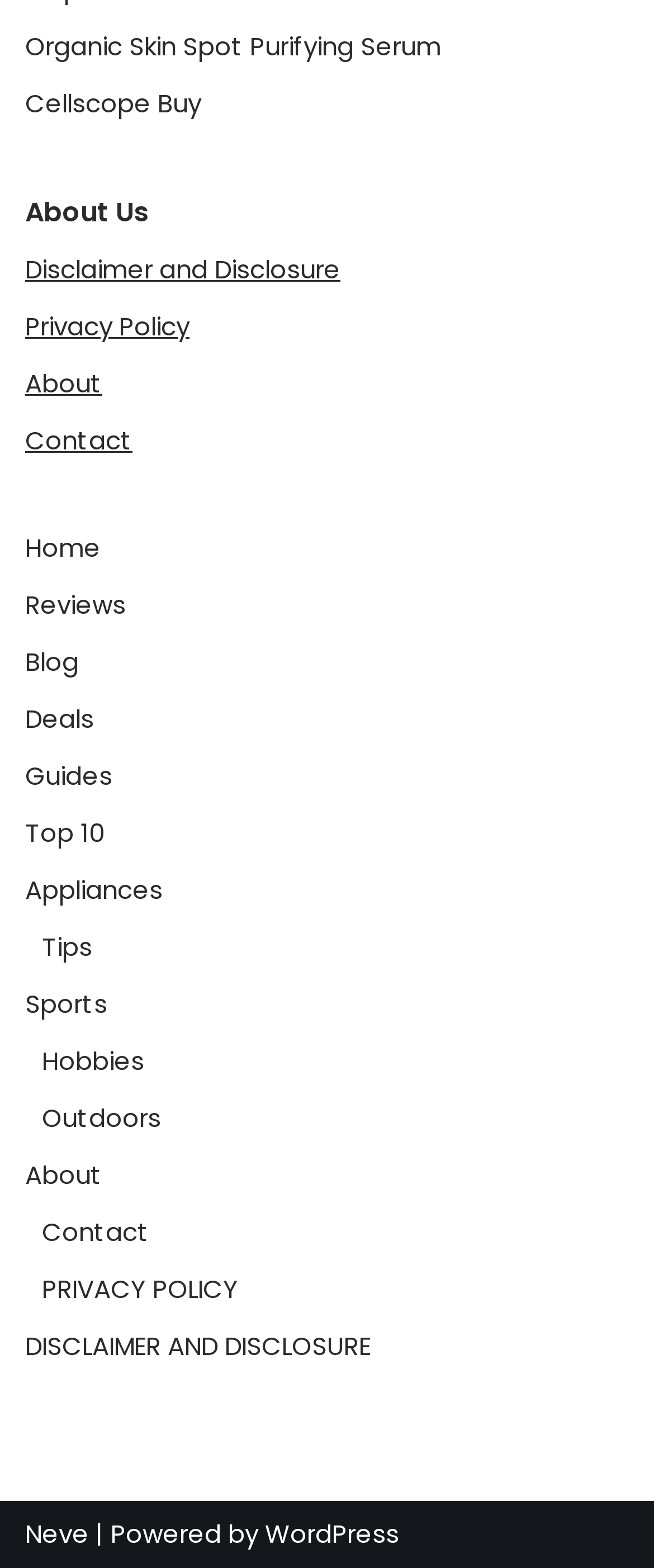Given the description "About", determine the bounding box of the corresponding UI element.

[0.038, 0.234, 0.156, 0.256]